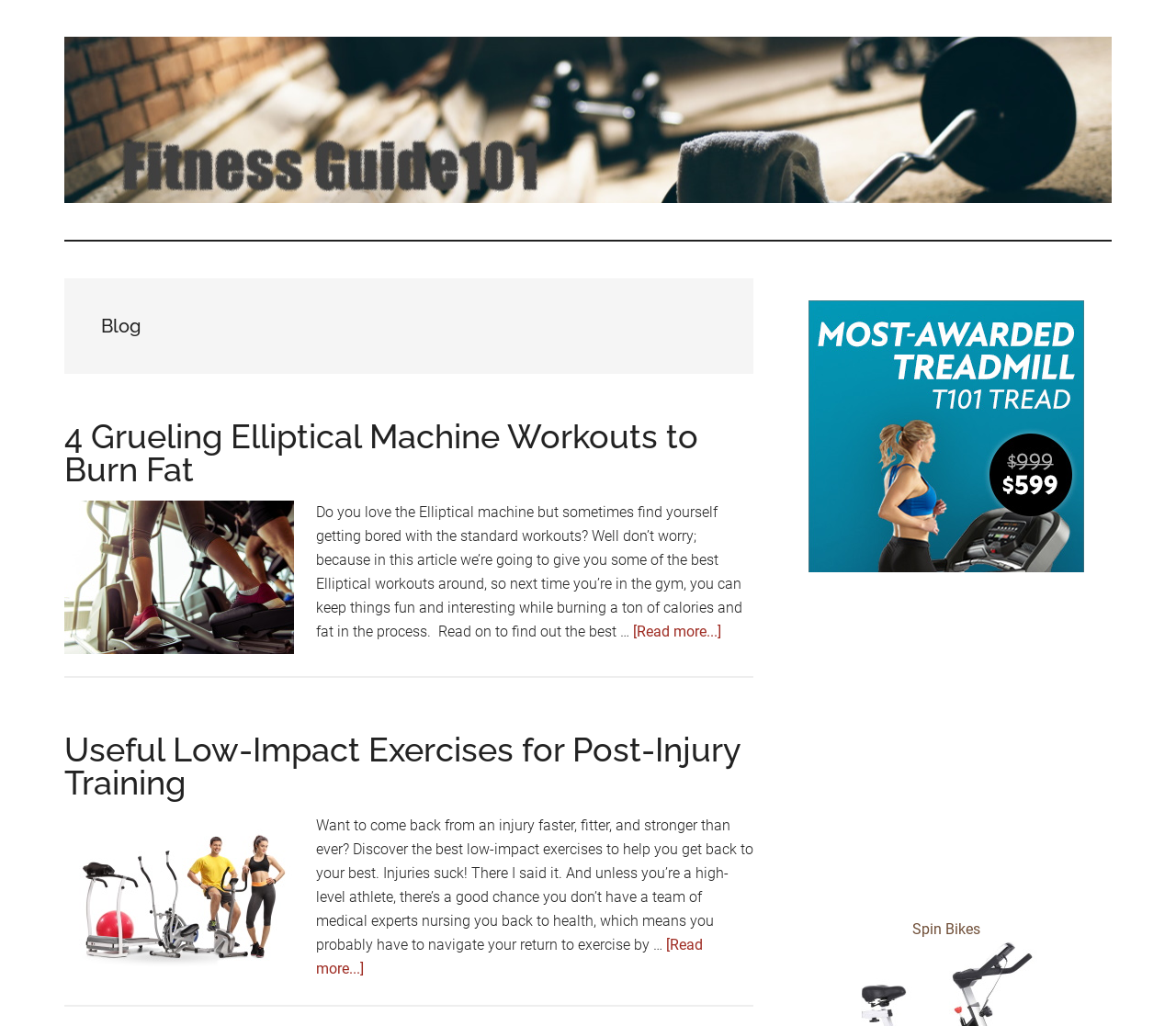Mark the bounding box of the element that matches the following description: "fitnessguide101.org".

[0.055, 0.036, 0.945, 0.198]